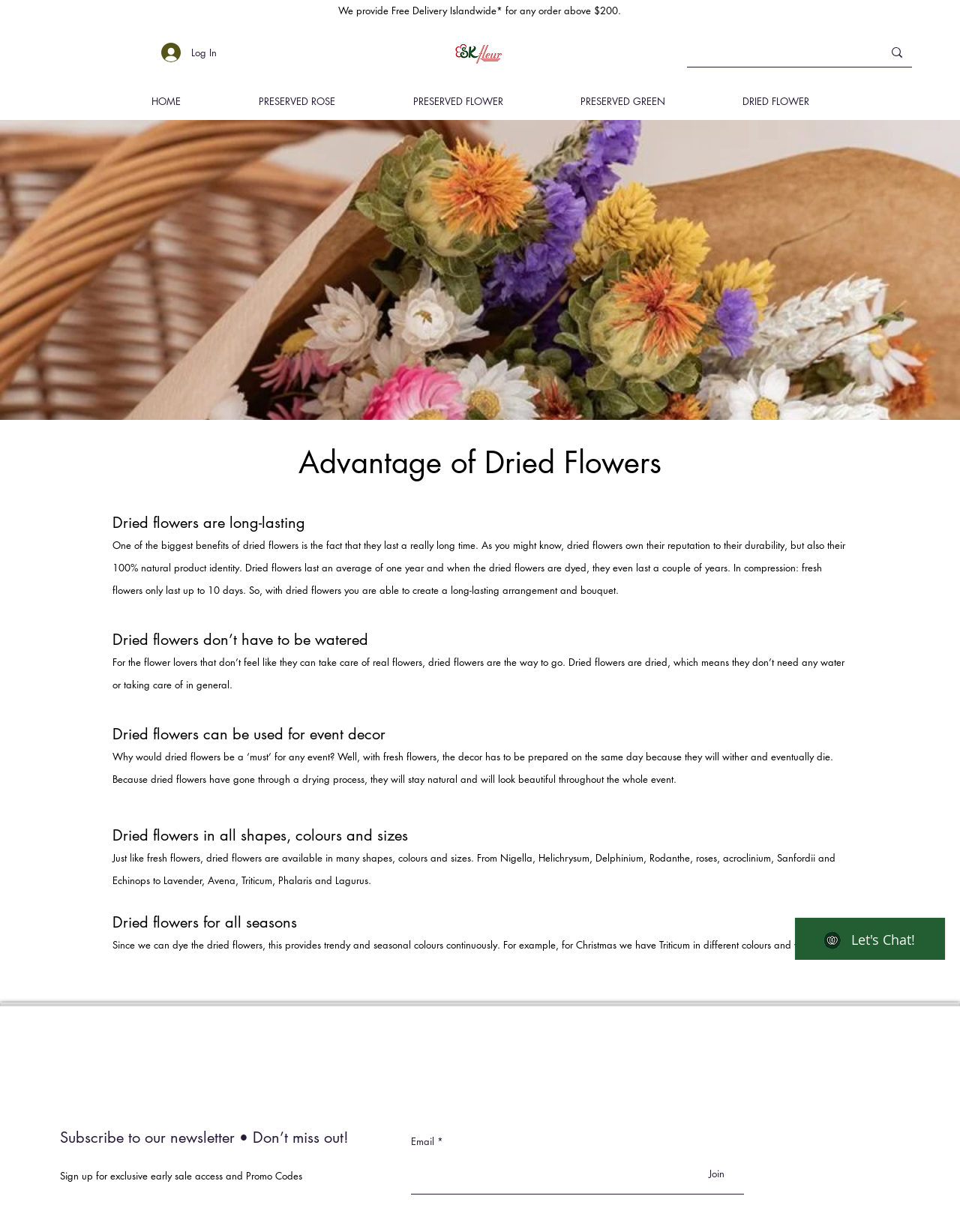Please provide the bounding box coordinate of the region that matches the element description: aria-label="Type here to search". Coordinates should be in the format (top-left x, top-left y, bottom-right x, bottom-right y) and all values should be between 0 and 1.

[0.919, 0.03, 0.95, 0.054]